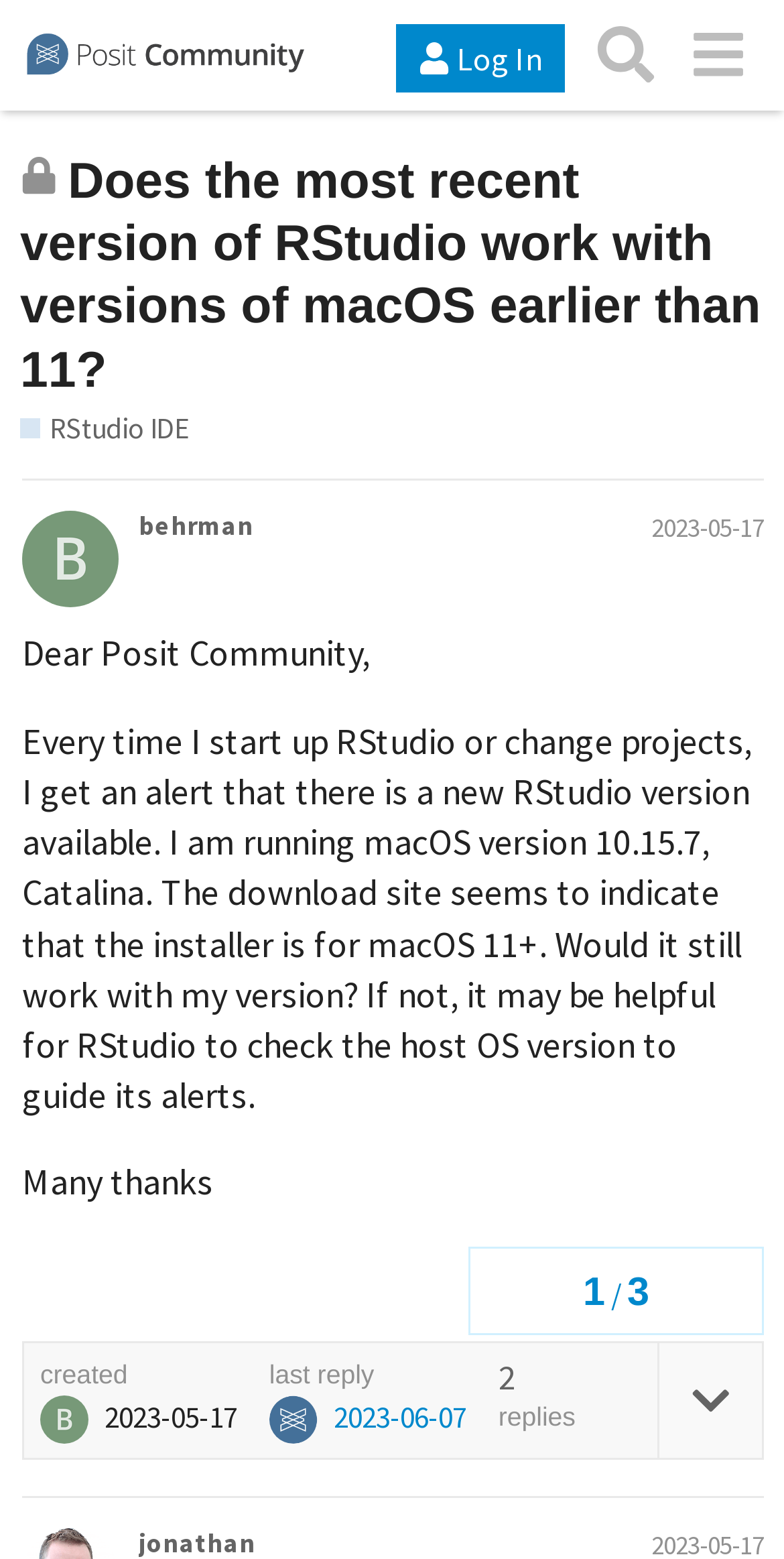Please identify the bounding box coordinates of the clickable region that I should interact with to perform the following instruction: "View the RStudio IDE topic". The coordinates should be expressed as four float numbers between 0 and 1, i.e., [left, top, right, bottom].

[0.026, 0.262, 0.24, 0.288]